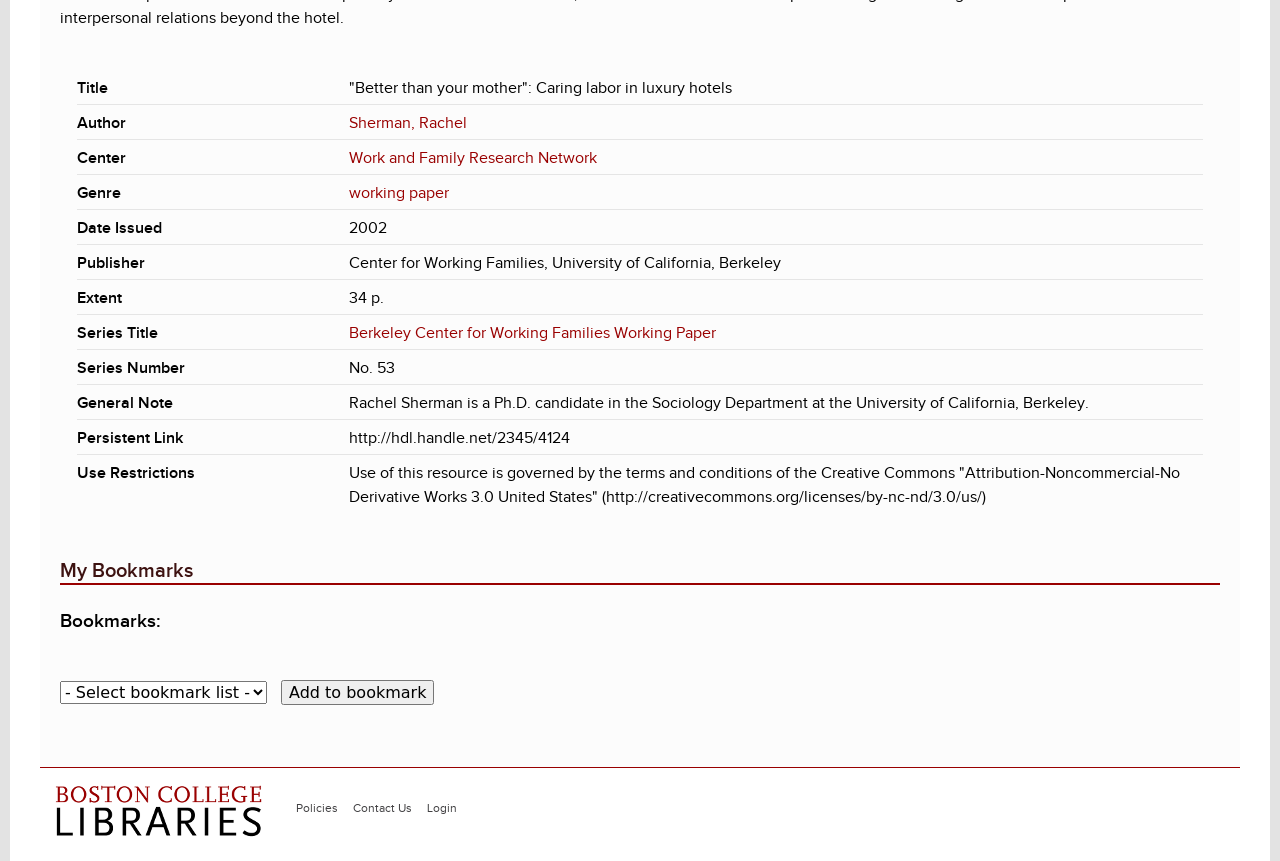Pinpoint the bounding box coordinates of the clickable area necessary to execute the following instruction: "Add to bookmark". The coordinates should be given as four float numbers between 0 and 1, namely [left, top, right, bottom].

[0.22, 0.79, 0.339, 0.819]